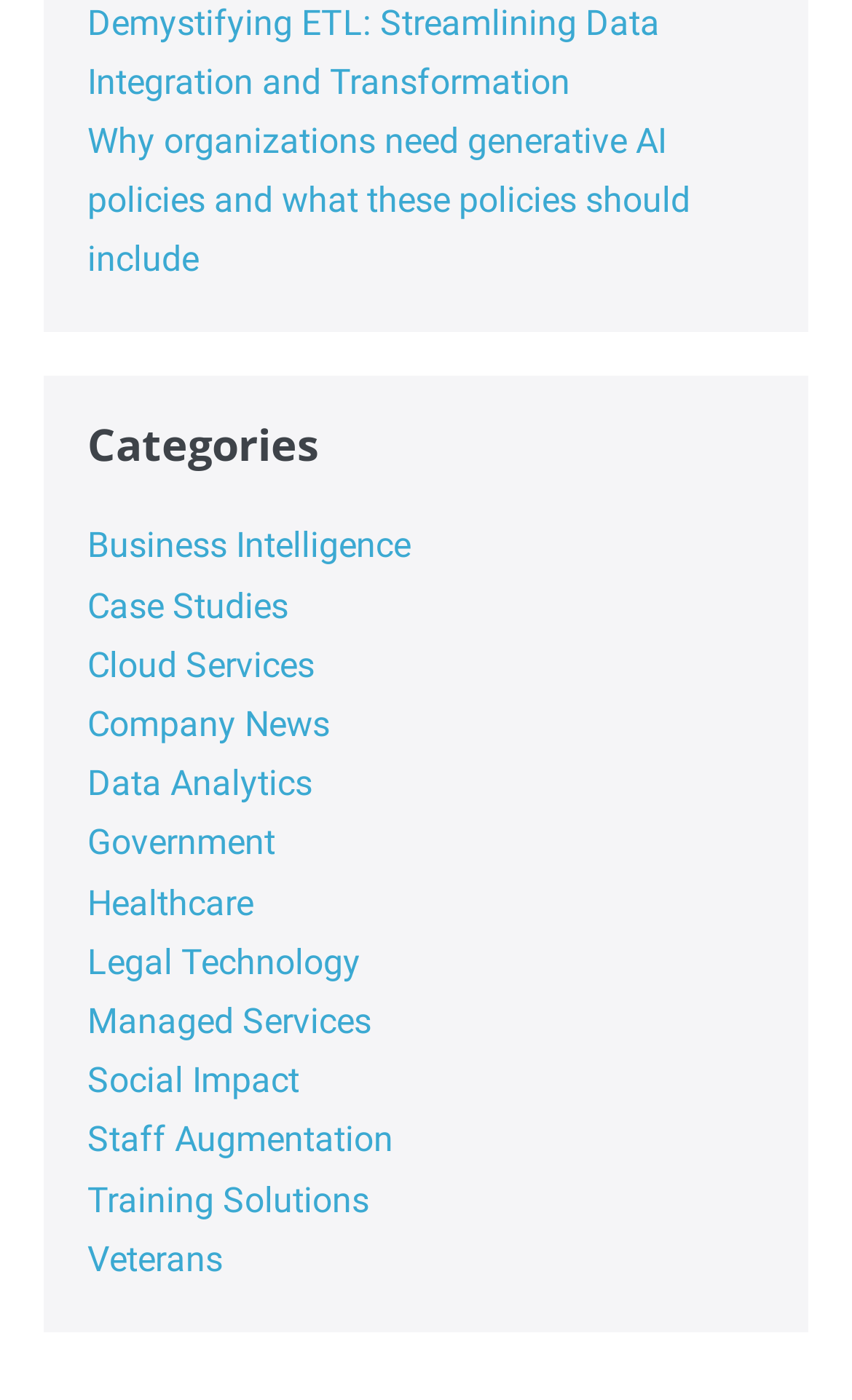Please specify the bounding box coordinates of the clickable region necessary for completing the following instruction: "Explore Business Intelligence category". The coordinates must consist of four float numbers between 0 and 1, i.e., [left, top, right, bottom].

[0.103, 0.375, 0.482, 0.405]